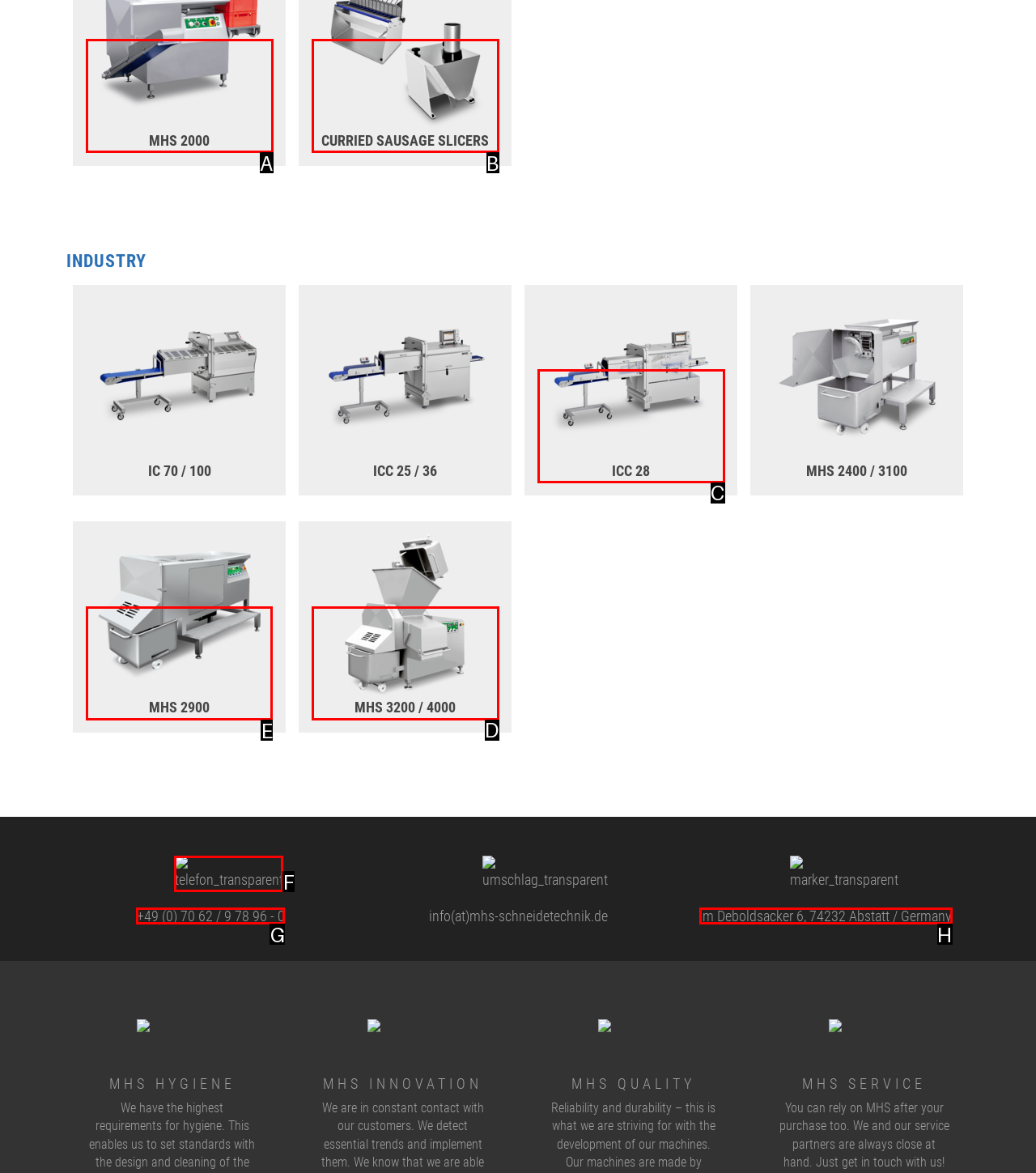Tell me which one HTML element I should click to complete this task: Click on the 'Blog Posts' link Answer with the option's letter from the given choices directly.

None